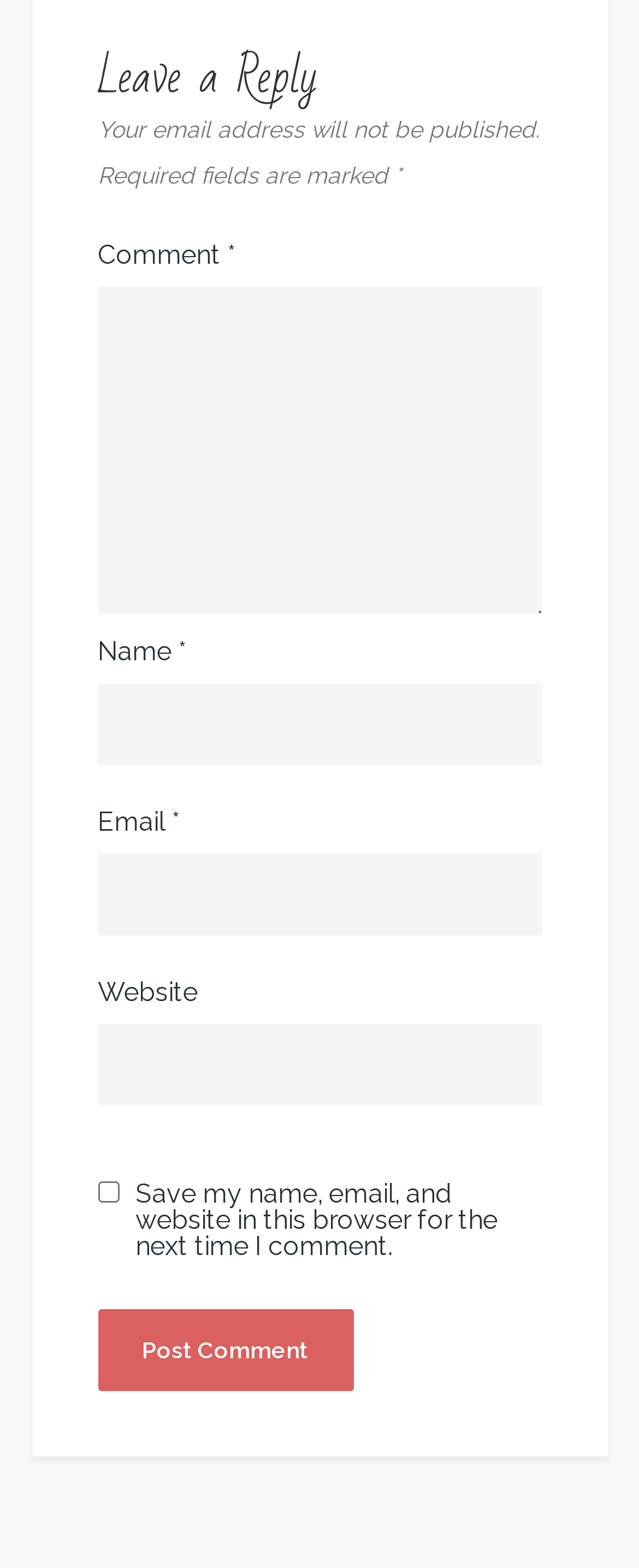Please determine the bounding box coordinates, formatted as (top-left x, top-left y, bottom-right x, bottom-right y), with all values as floating point numbers between 0 and 1. Identify the bounding box of the region described as: parent_node: Email * aria-describedby="email-notes" name="email"

[0.153, 0.544, 0.847, 0.597]